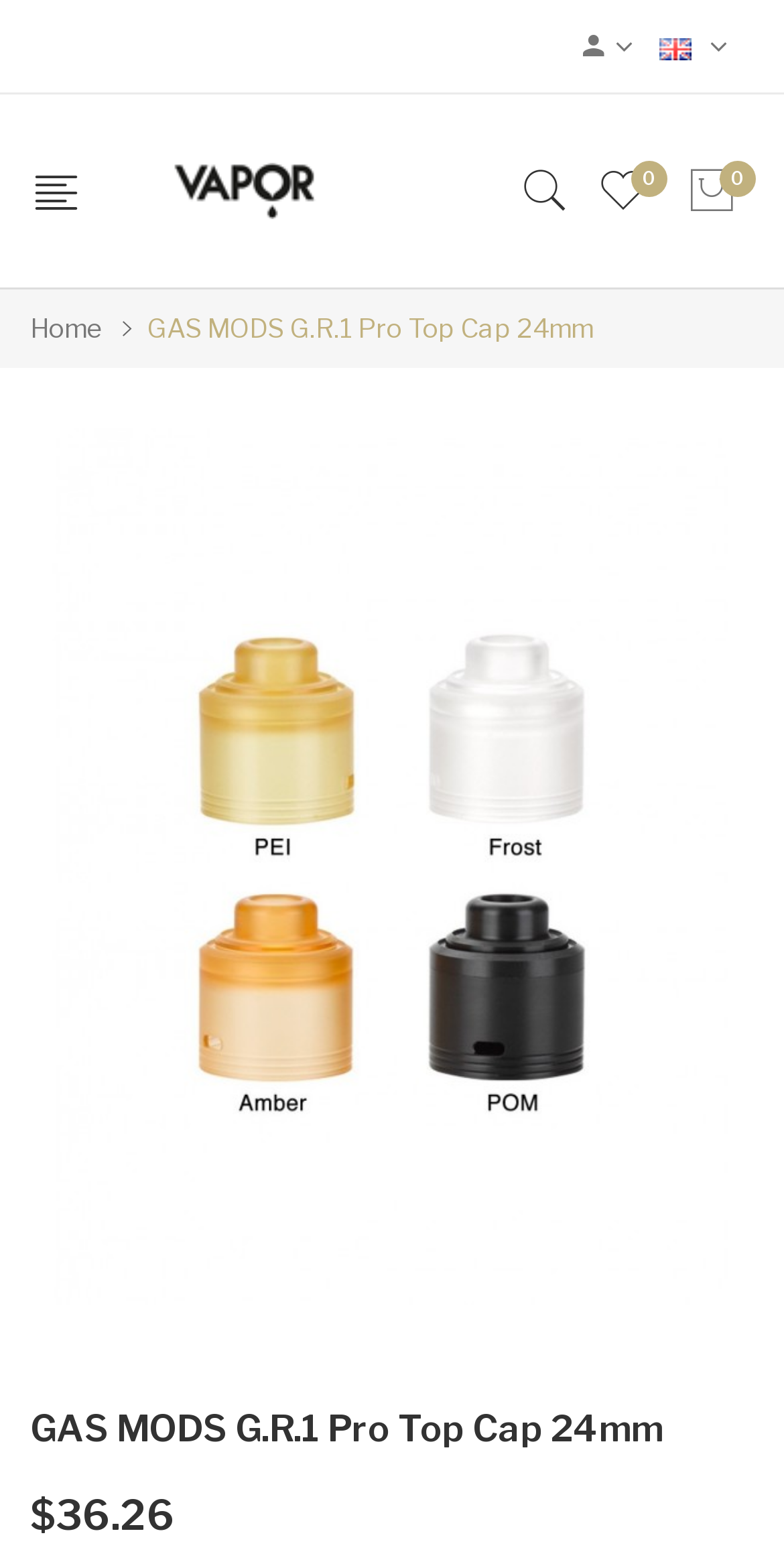What is the brand of the product?
Based on the visual content, answer with a single word or a brief phrase.

GAS MODS